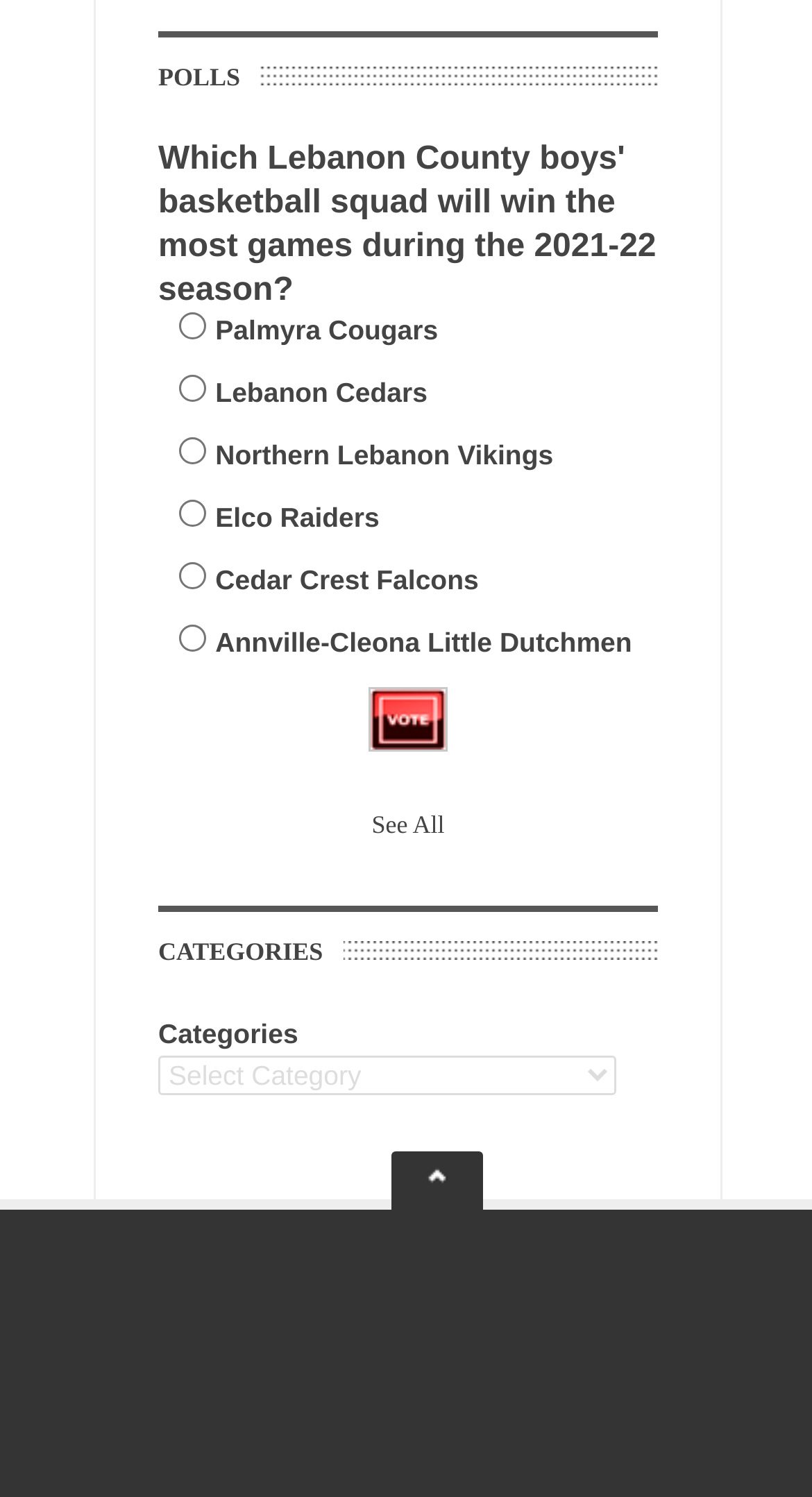Based on the visual content of the image, answer the question thoroughly: How many teams are currently visible for voting?

There are six radio buttons with different team names, indicating that six teams are currently visible for voting.